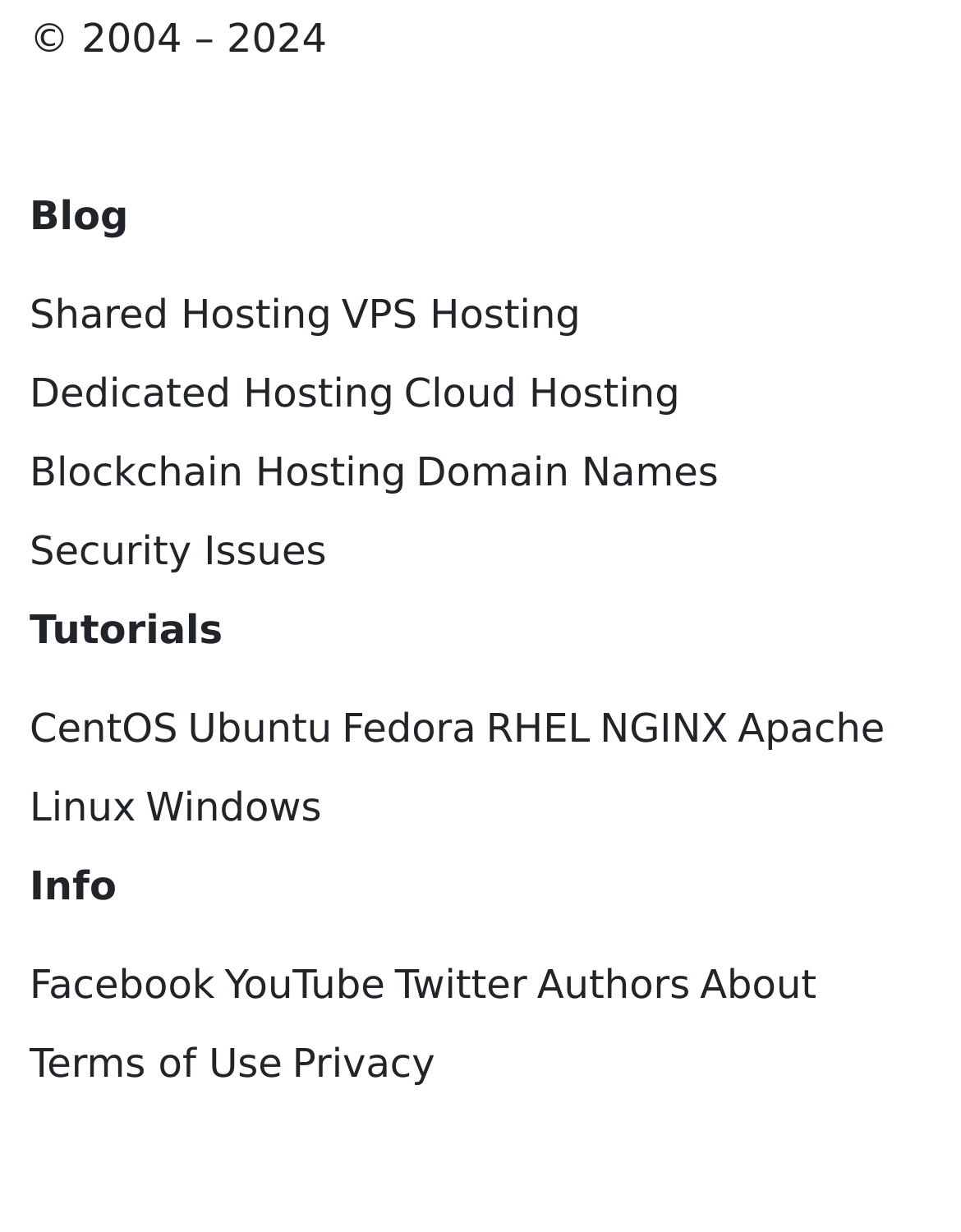How many types of hosting are offered?
Based on the image, give a one-word or short phrase answer.

5